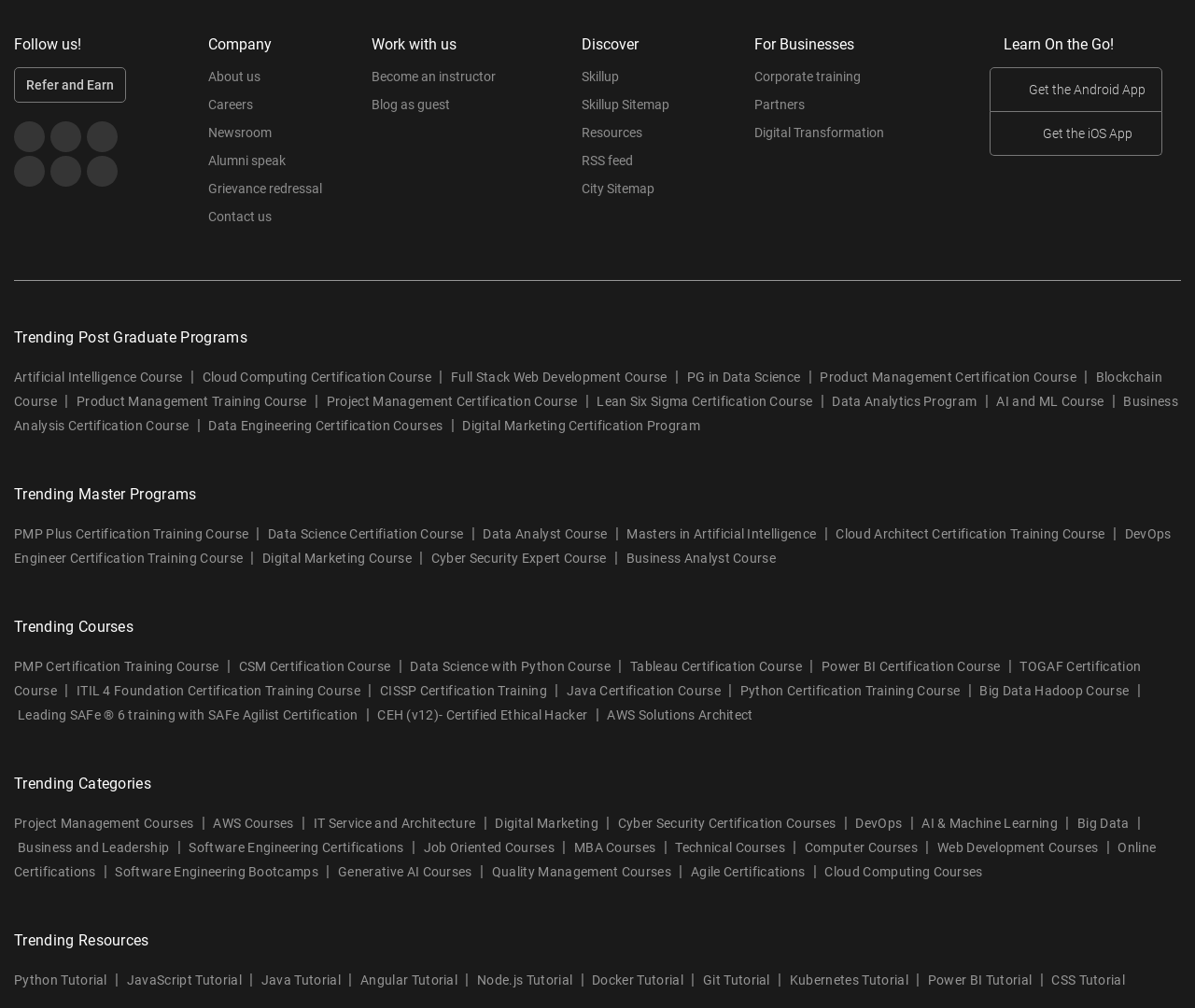Locate the bounding box coordinates of the clickable part needed for the task: "Discover Skillup".

[0.486, 0.066, 0.518, 0.094]